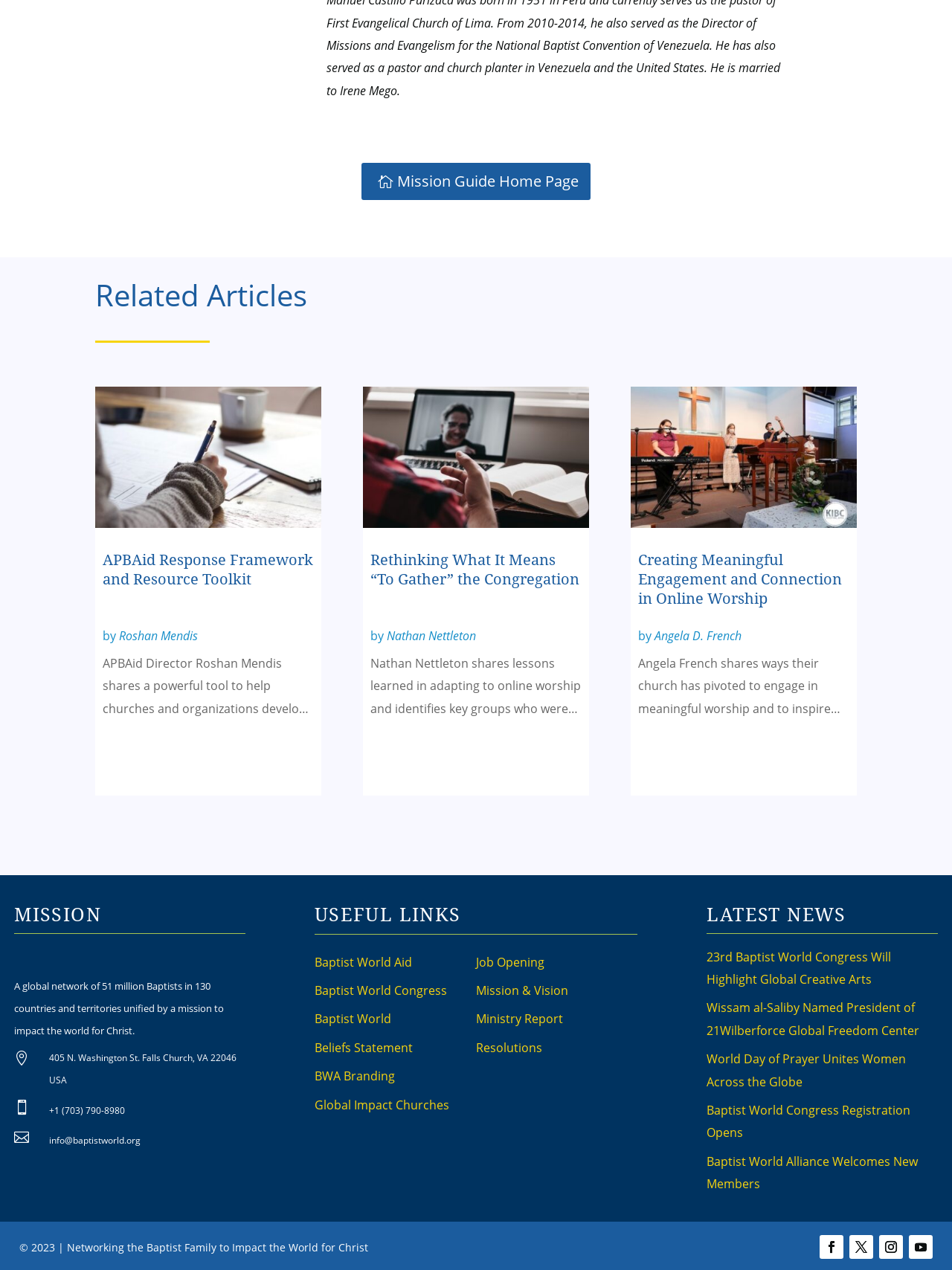What is the copyright year of the webpage?
Refer to the image and offer an in-depth and detailed answer to the question.

The copyright year of the webpage can be found at the bottom of the webpage, where it is written as '© 2023 | Networking the Baptist Family to Impact the World for Christ'.